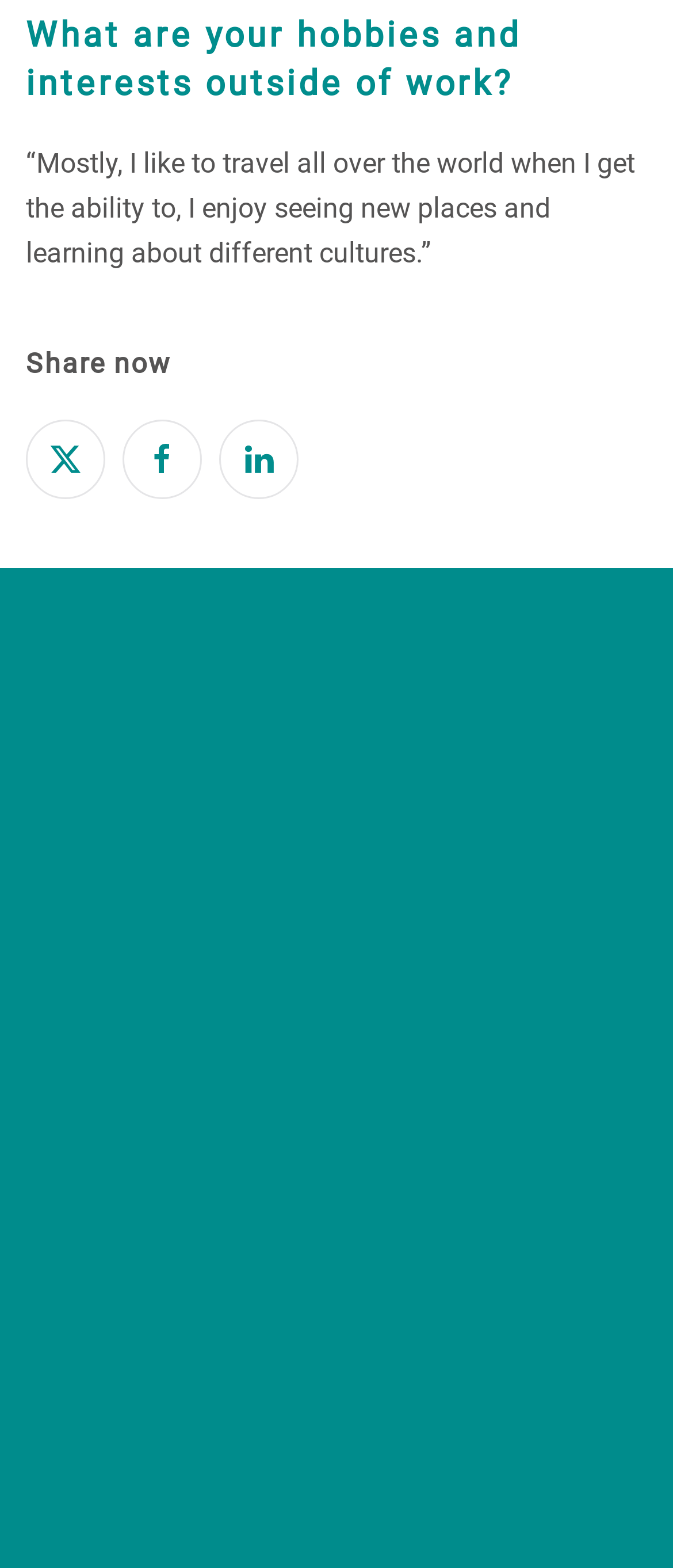Ascertain the bounding box coordinates for the UI element detailed here: "HTP Digital". The coordinates should be provided as [left, top, right, bottom] with each value being a float between 0 and 1.

[0.797, 0.937, 0.962, 0.954]